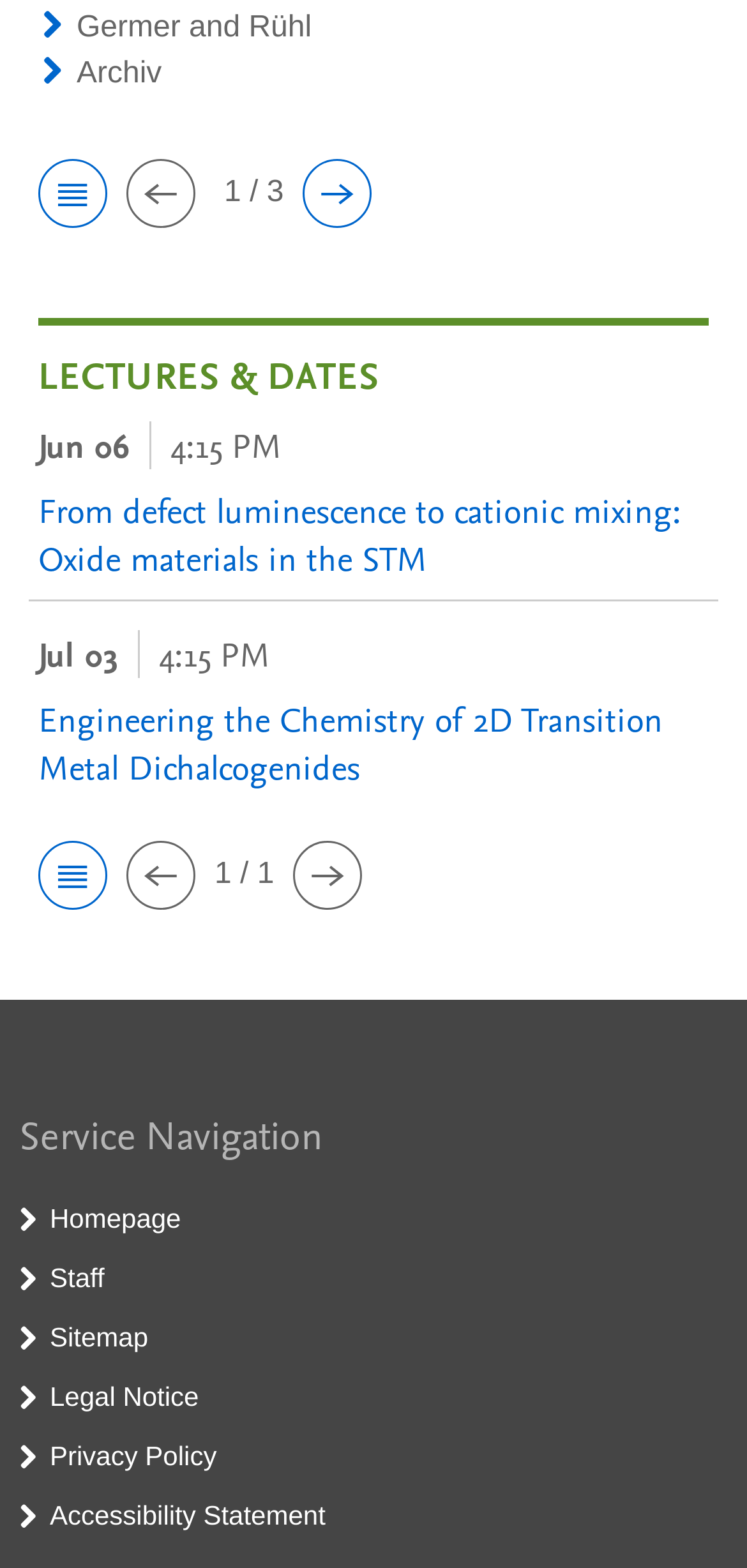Find the bounding box coordinates of the clickable area that will achieve the following instruction: "View 'Early rare recurrence of a huge renal solitary fibrous tumor: Case report and review of literature'".

None